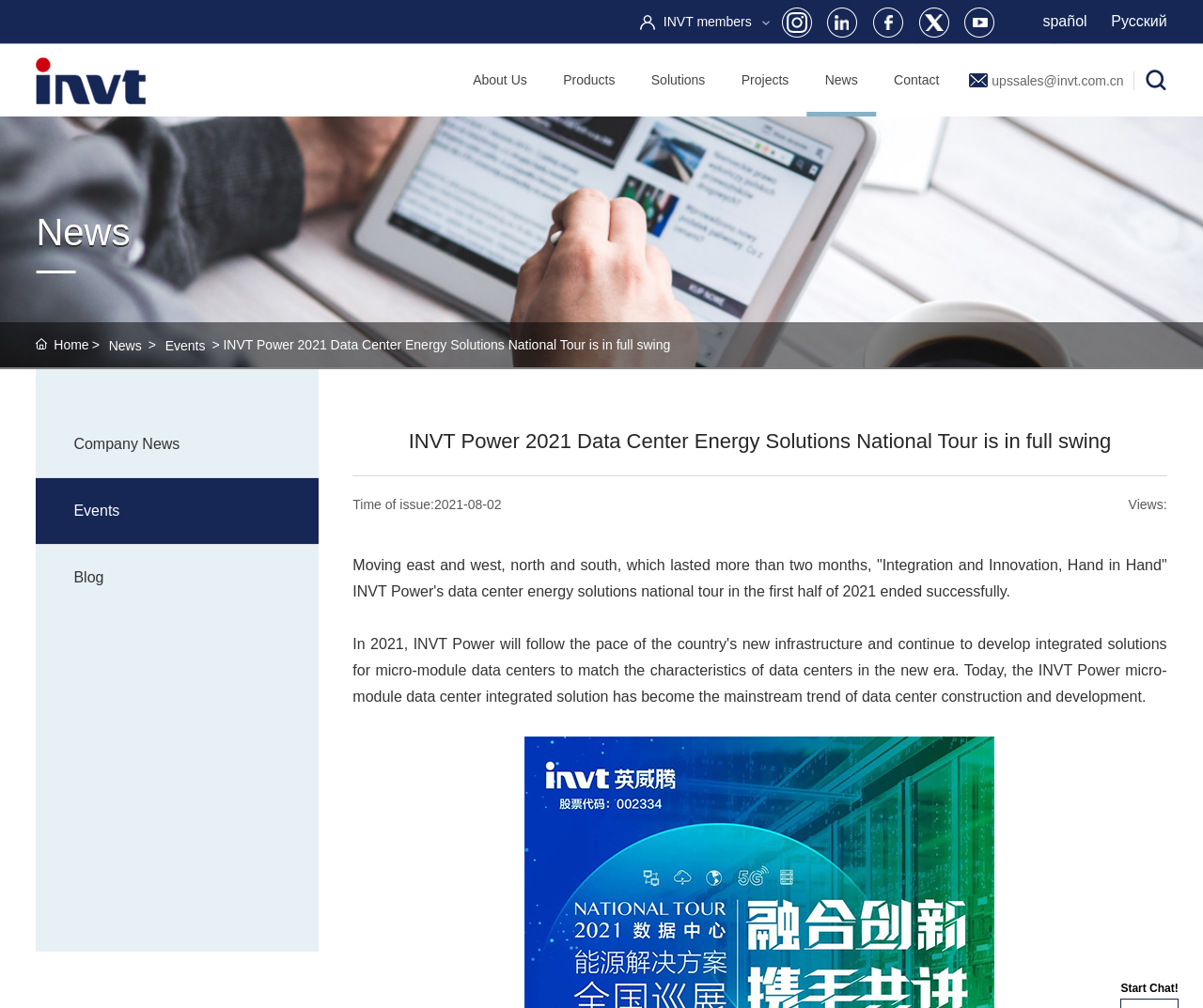Determine the bounding box coordinates of the region to click in order to accomplish the following instruction: "Check 'Data Center' projects". Provide the coordinates as four float numbers between 0 and 1, specifically [left, top, right, bottom].

[0.601, 0.116, 0.758, 0.153]